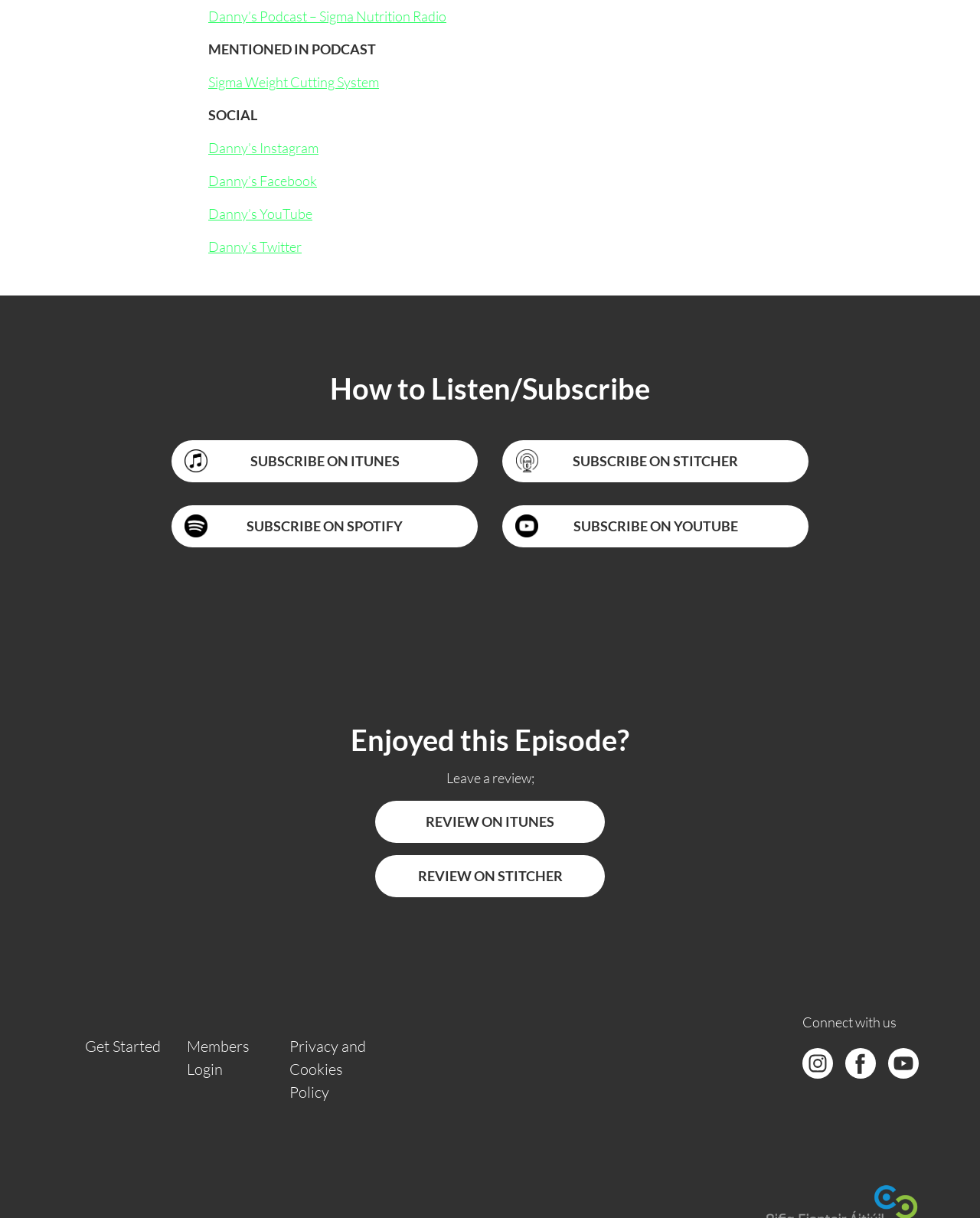Locate the bounding box of the UI element described by: "Members Login" in the given webpage screenshot.

[0.191, 0.851, 0.255, 0.885]